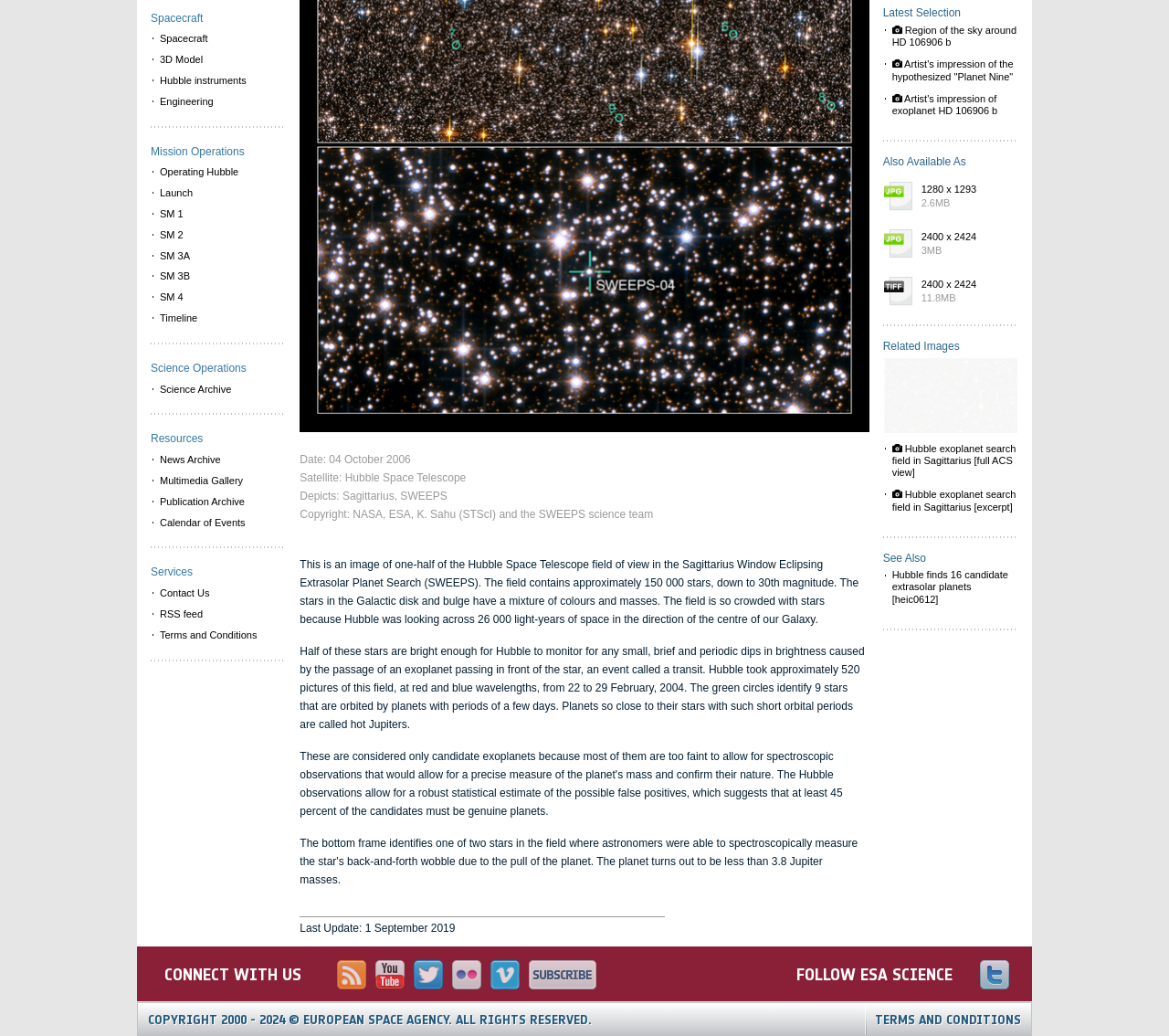Locate the UI element described by alt="Twitter" and provide its bounding box coordinates. Use the format (top-left x, top-left y, bottom-right x, bottom-right y) with all values as floating point numbers between 0 and 1.

[0.354, 0.927, 0.379, 0.955]